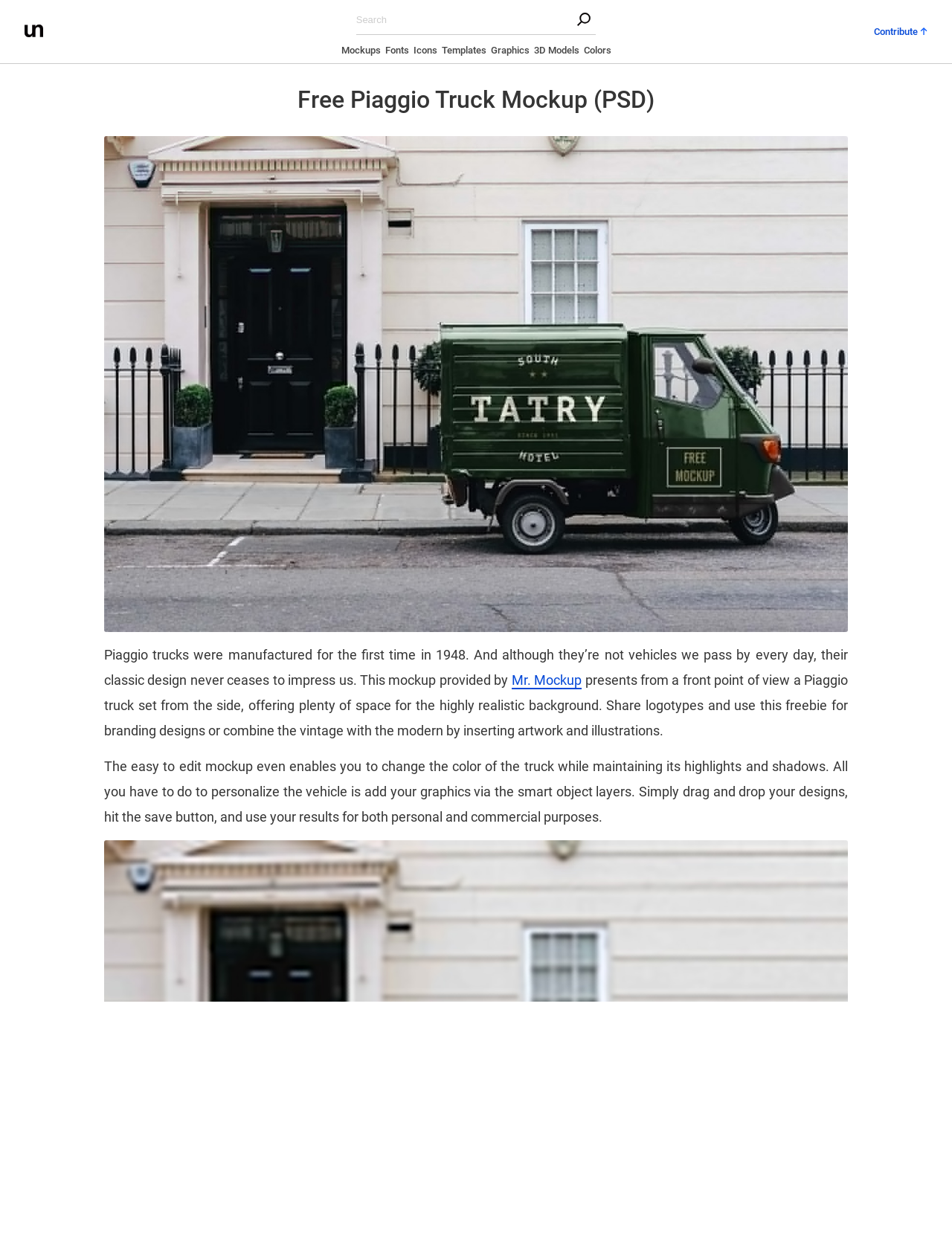Identify and provide the text content of the webpage's primary headline.

Free Piaggio Truck Mockup (PSD)